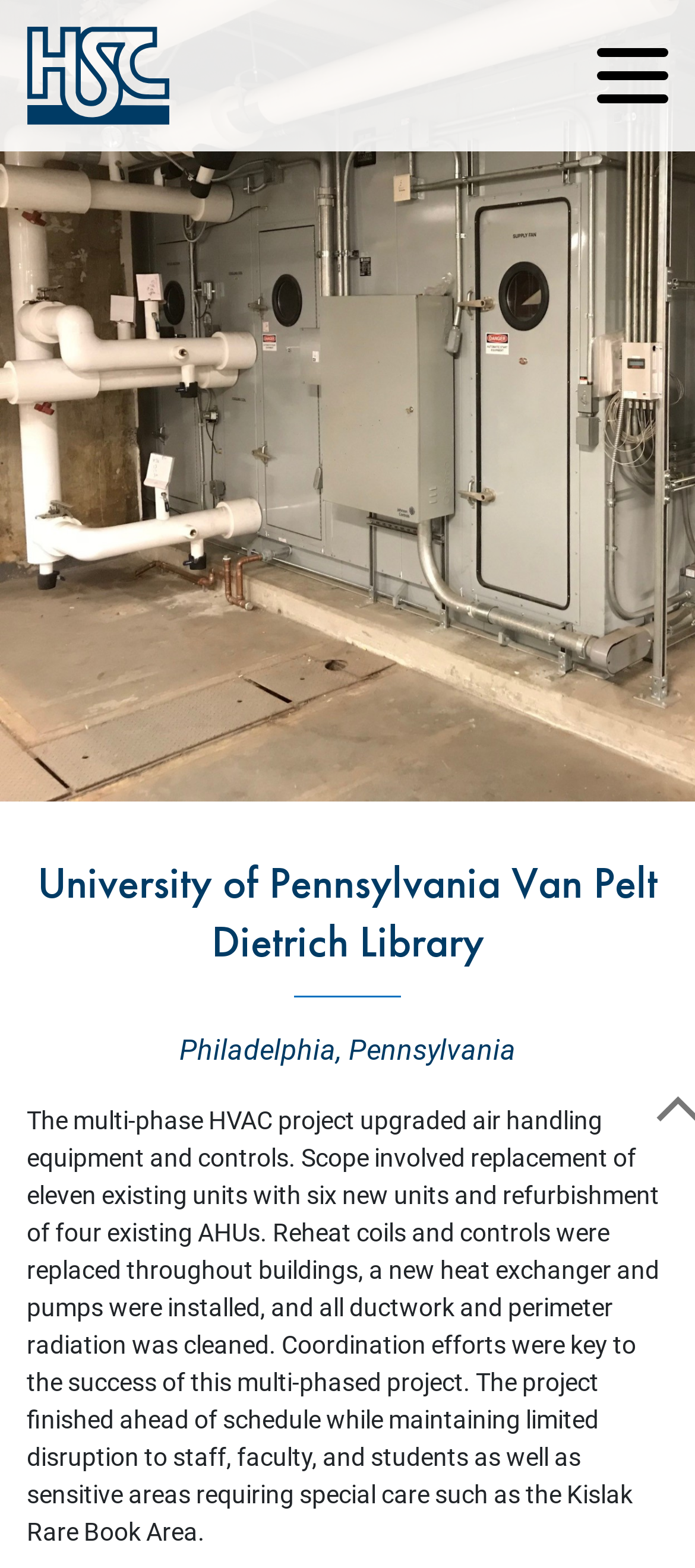Point out the bounding box coordinates of the section to click in order to follow this instruction: "view our projects".

[0.372, 0.332, 0.628, 0.365]